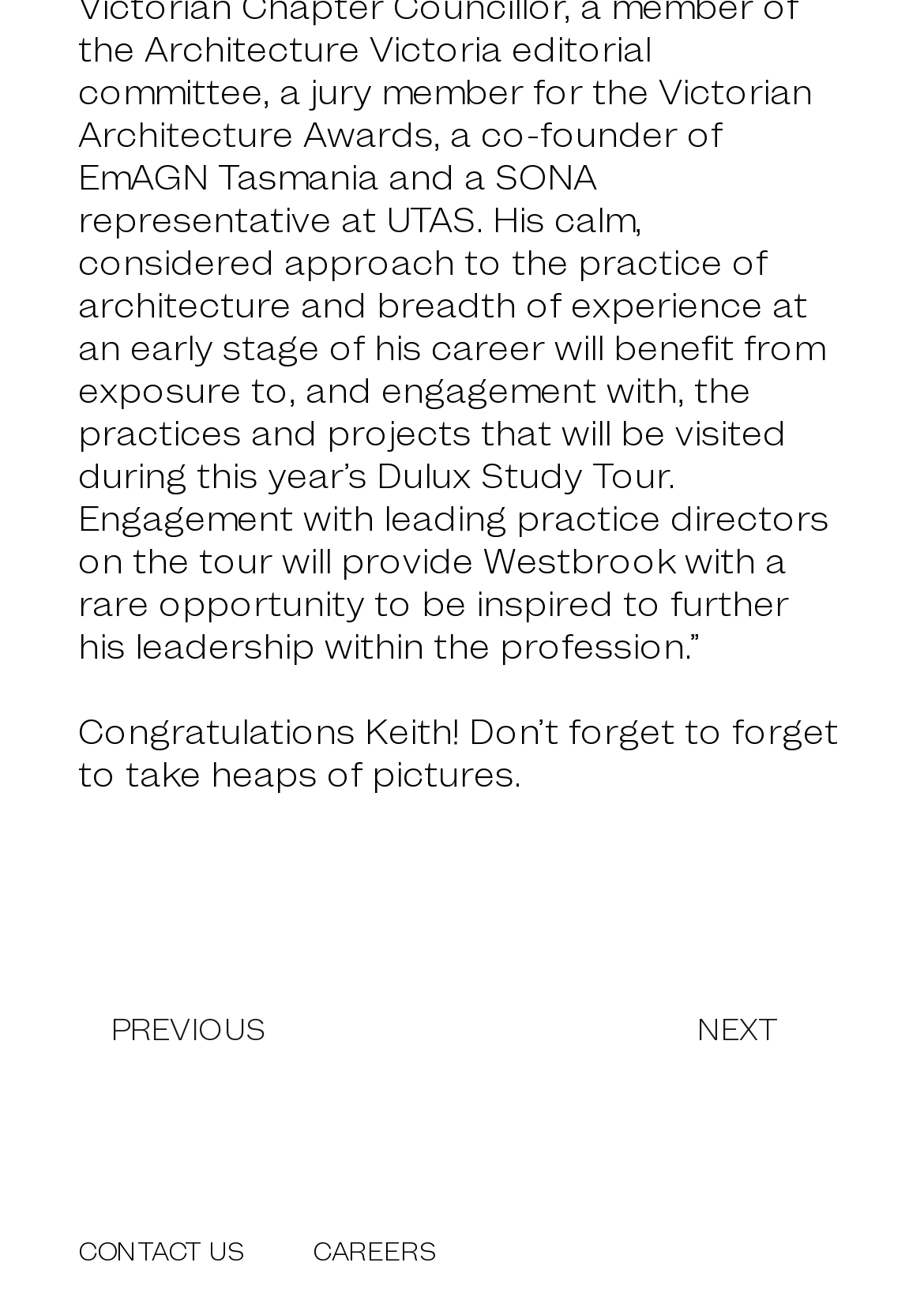Determine the bounding box coordinates of the clickable element necessary to fulfill the instruction: "View CAREERS page". Provide the coordinates as four float numbers within the 0 to 1 range, i.e., [left, top, right, bottom].

[0.338, 0.939, 0.472, 0.964]